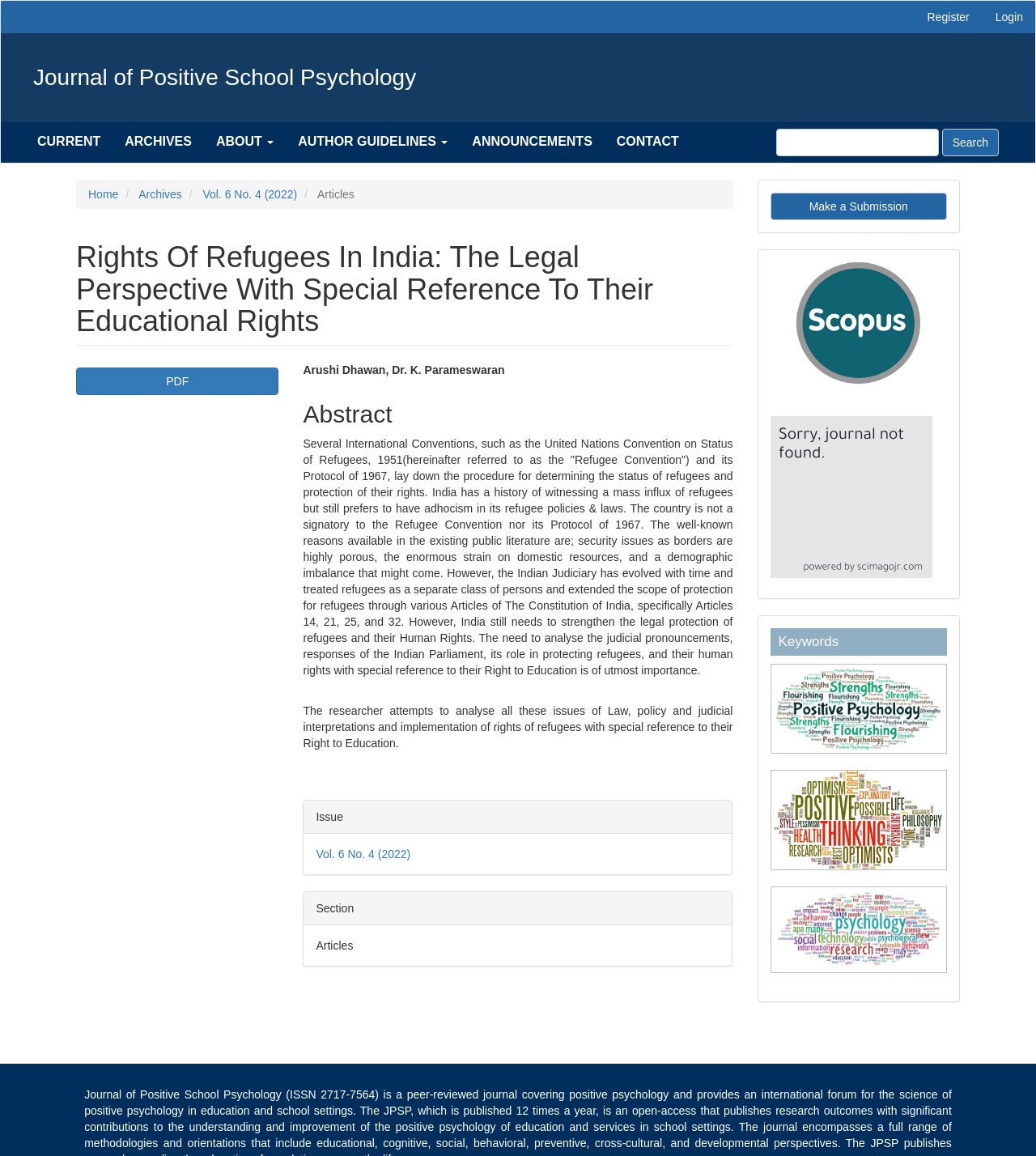Extract the bounding box for the UI element that matches this description: "Main Content".

[0.03, 0.029, 0.069, 0.054]